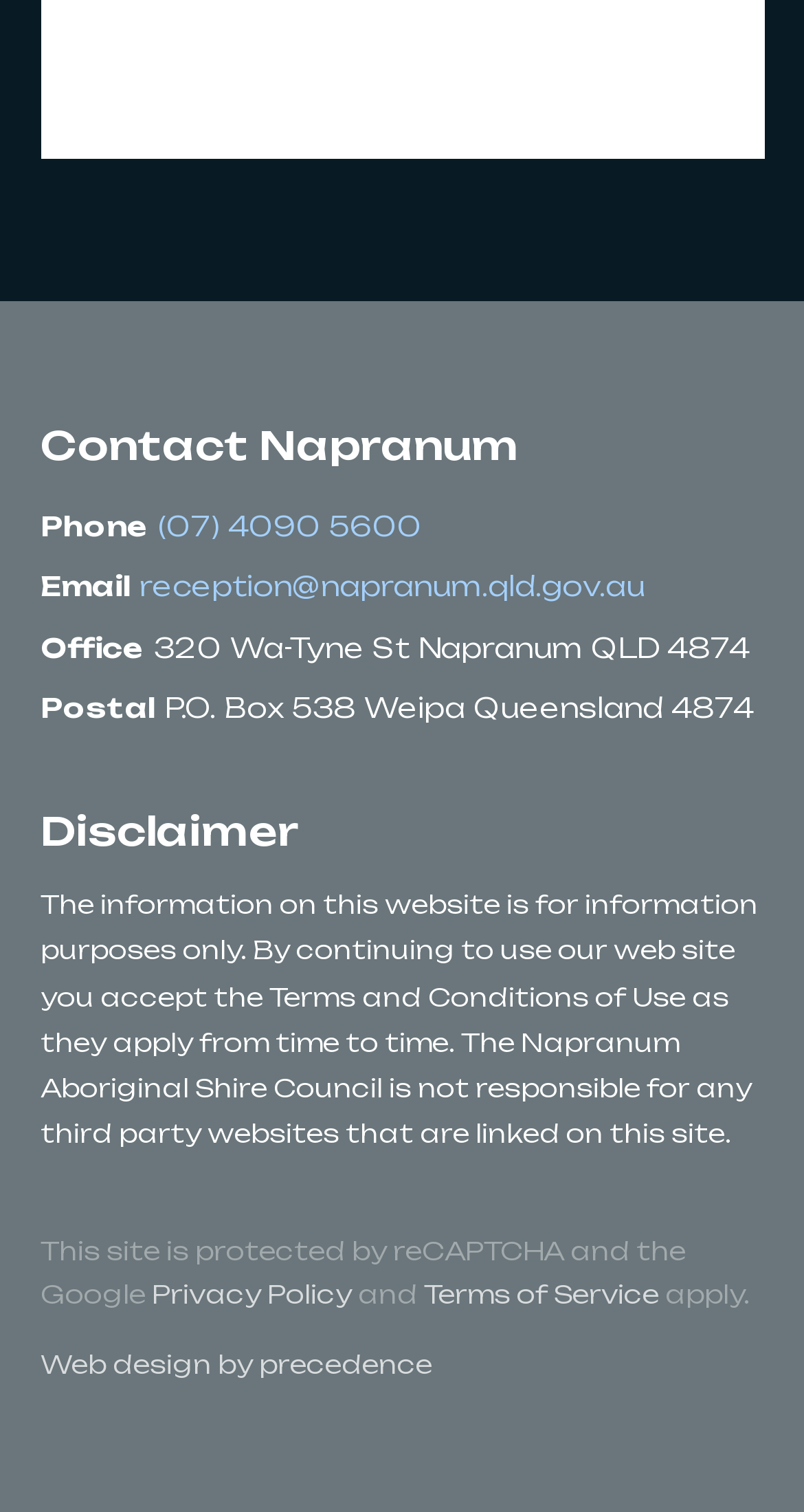Bounding box coordinates are given in the format (top-left x, top-left y, bottom-right x, bottom-right y). All values should be floating point numbers between 0 and 1. Provide the bounding box coordinate for the UI element described as: Privacy Policy

[0.188, 0.846, 0.437, 0.867]